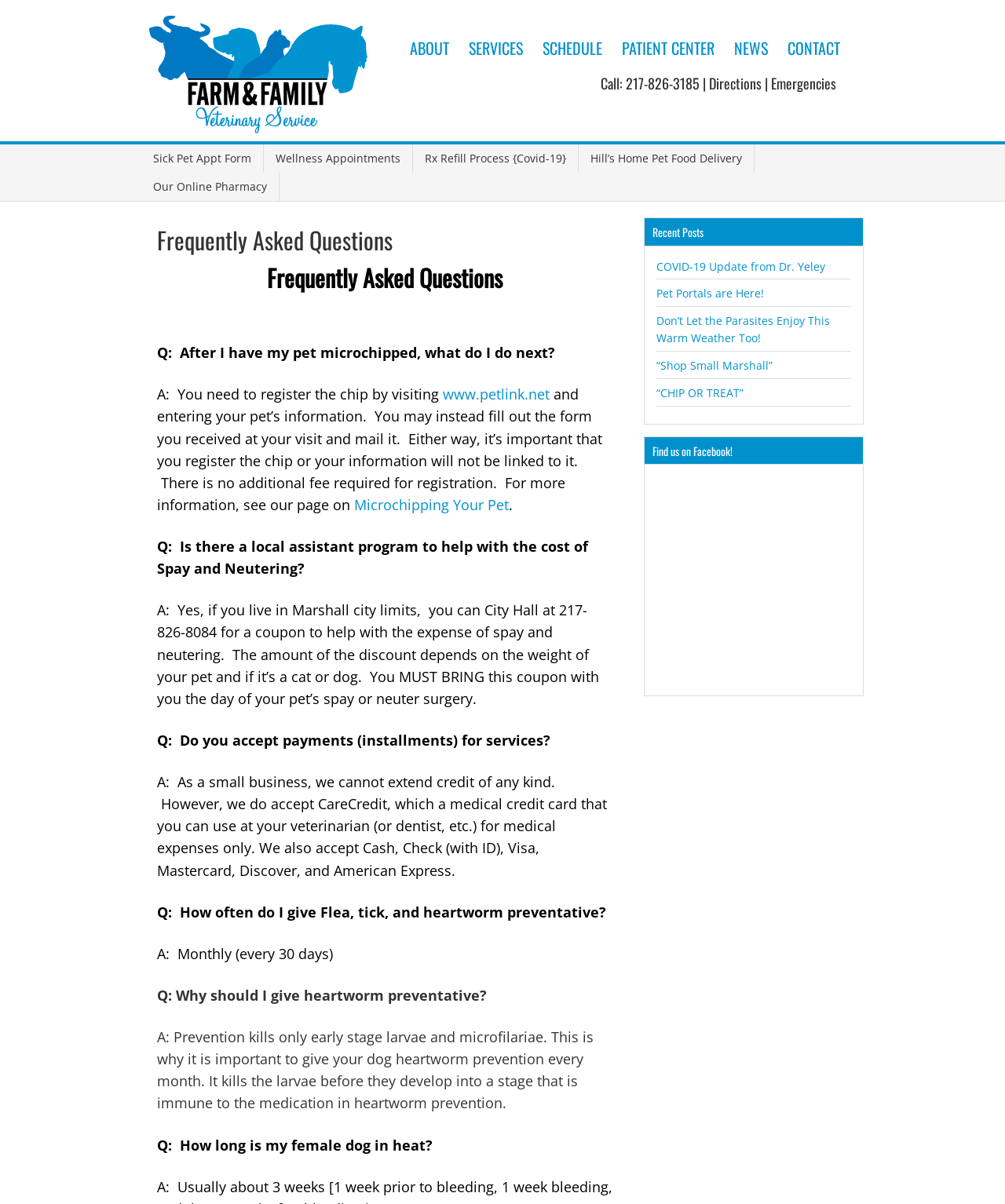Find the bounding box coordinates for the UI element whose description is: "“Shop Small Marshall”". The coordinates should be four float numbers between 0 and 1, in the format [left, top, right, bottom].

[0.653, 0.297, 0.769, 0.31]